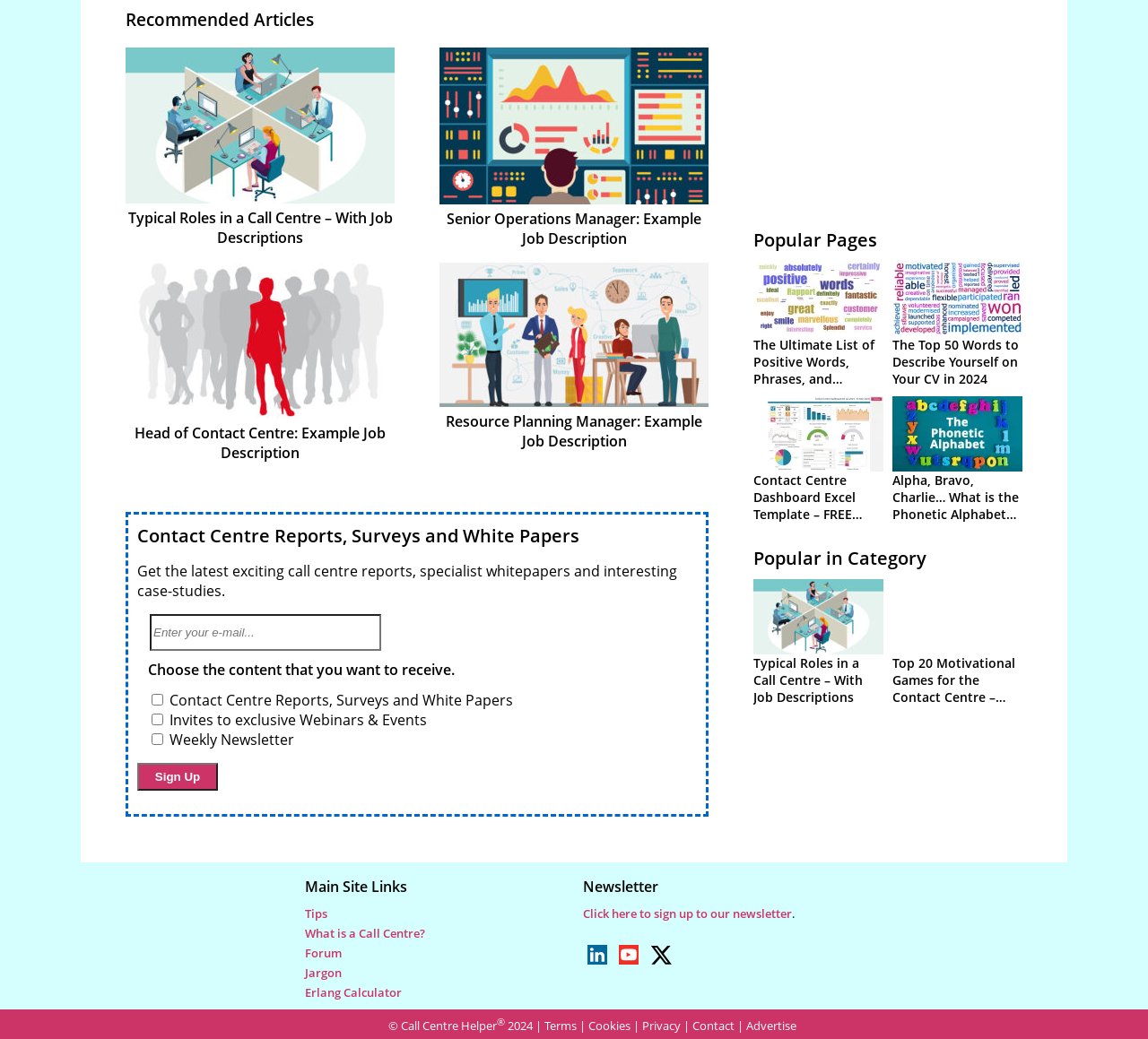Based on the description "﻿", find the bounding box of the specified UI element.

[0.539, 0.914, 0.556, 0.933]